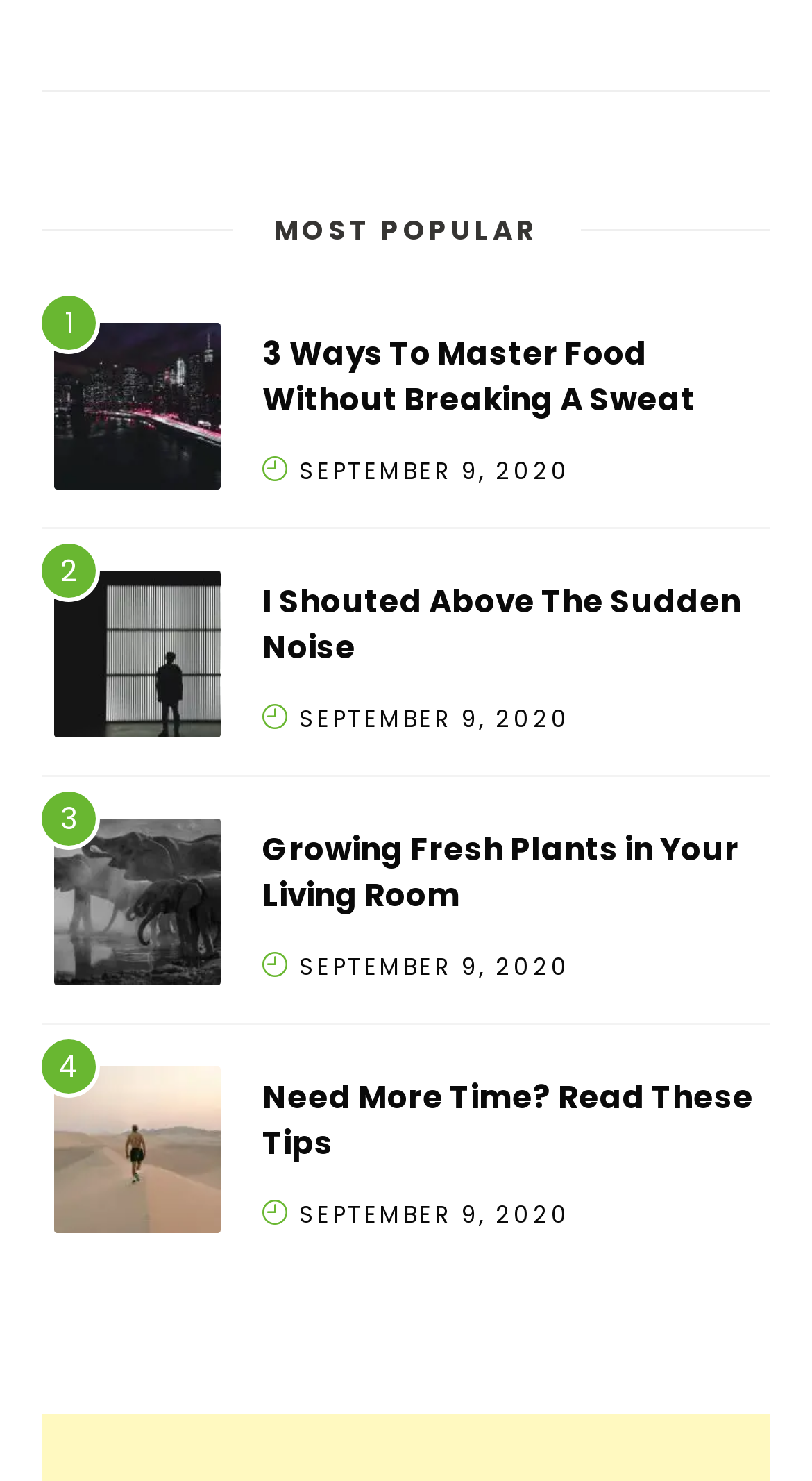Kindly determine the bounding box coordinates for the clickable area to achieve the given instruction: "learn about growing fresh plants in your living room".

[0.067, 0.552, 0.272, 0.675]